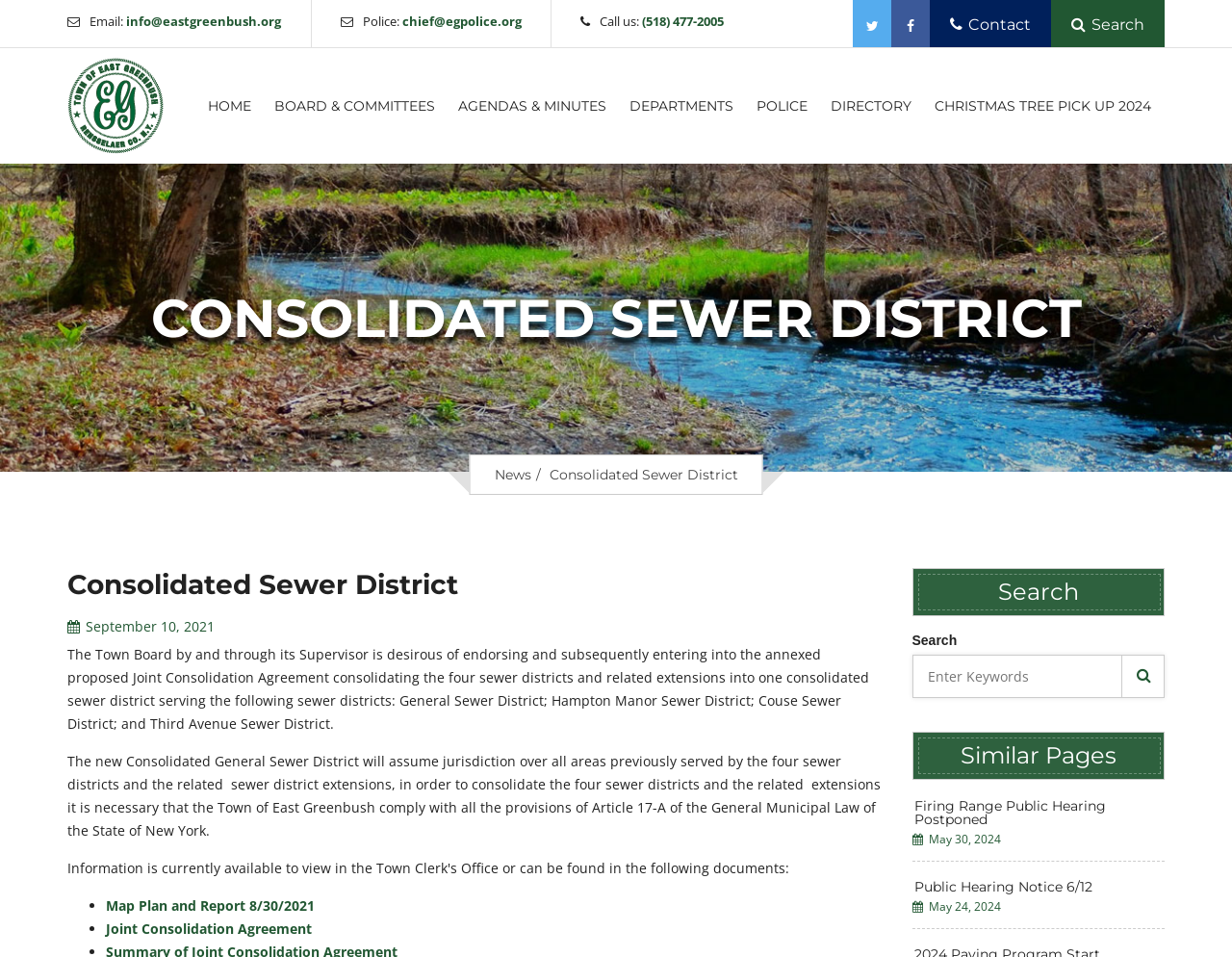Provide your answer to the question using just one word or phrase: What is the name of the town that the Consolidated Sewer District serves?

Town of East Greenbush